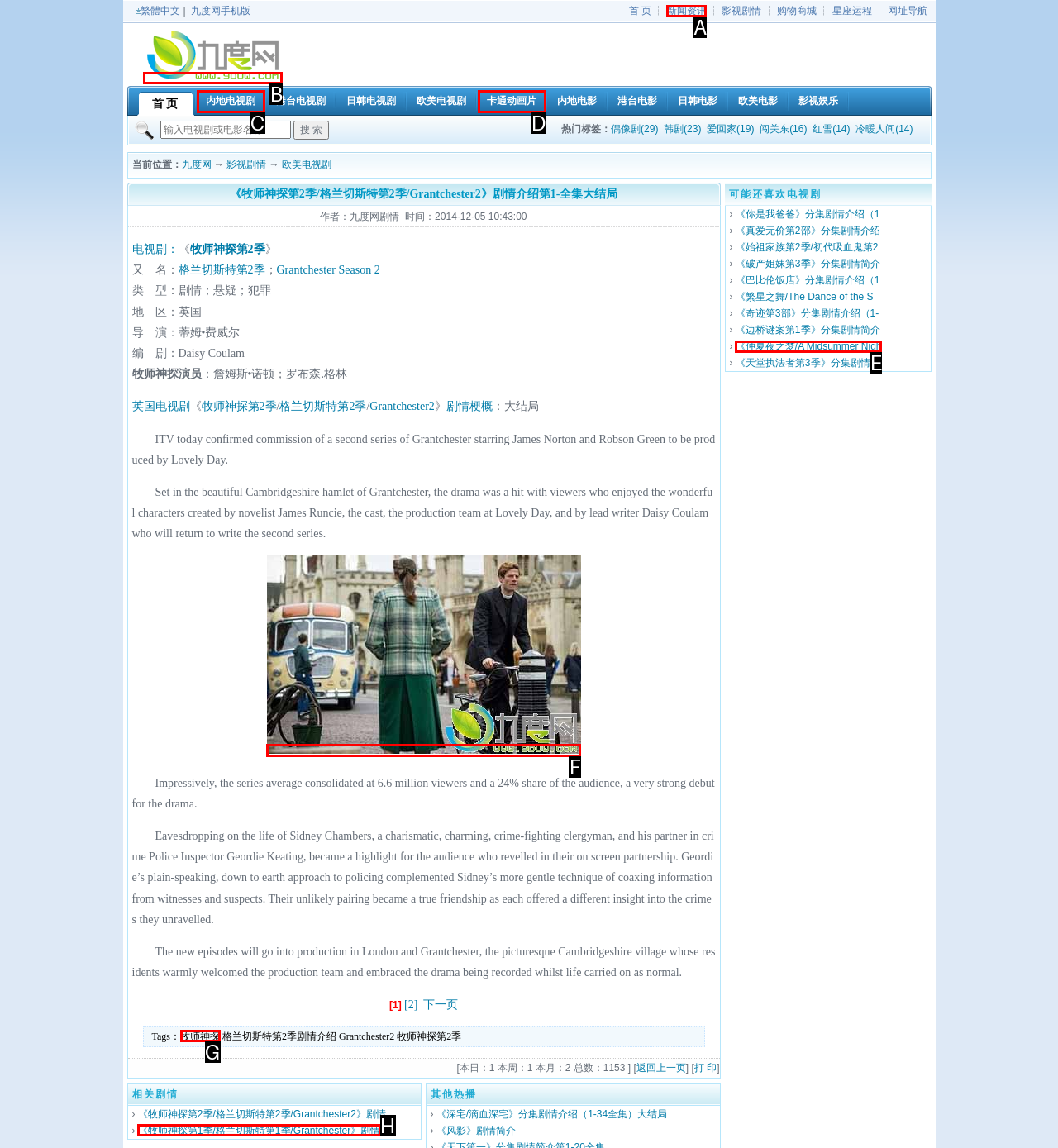Based on the description: 《仲夏夜之梦/A Midsummer Nigh, identify the matching lettered UI element.
Answer by indicating the letter from the choices.

E